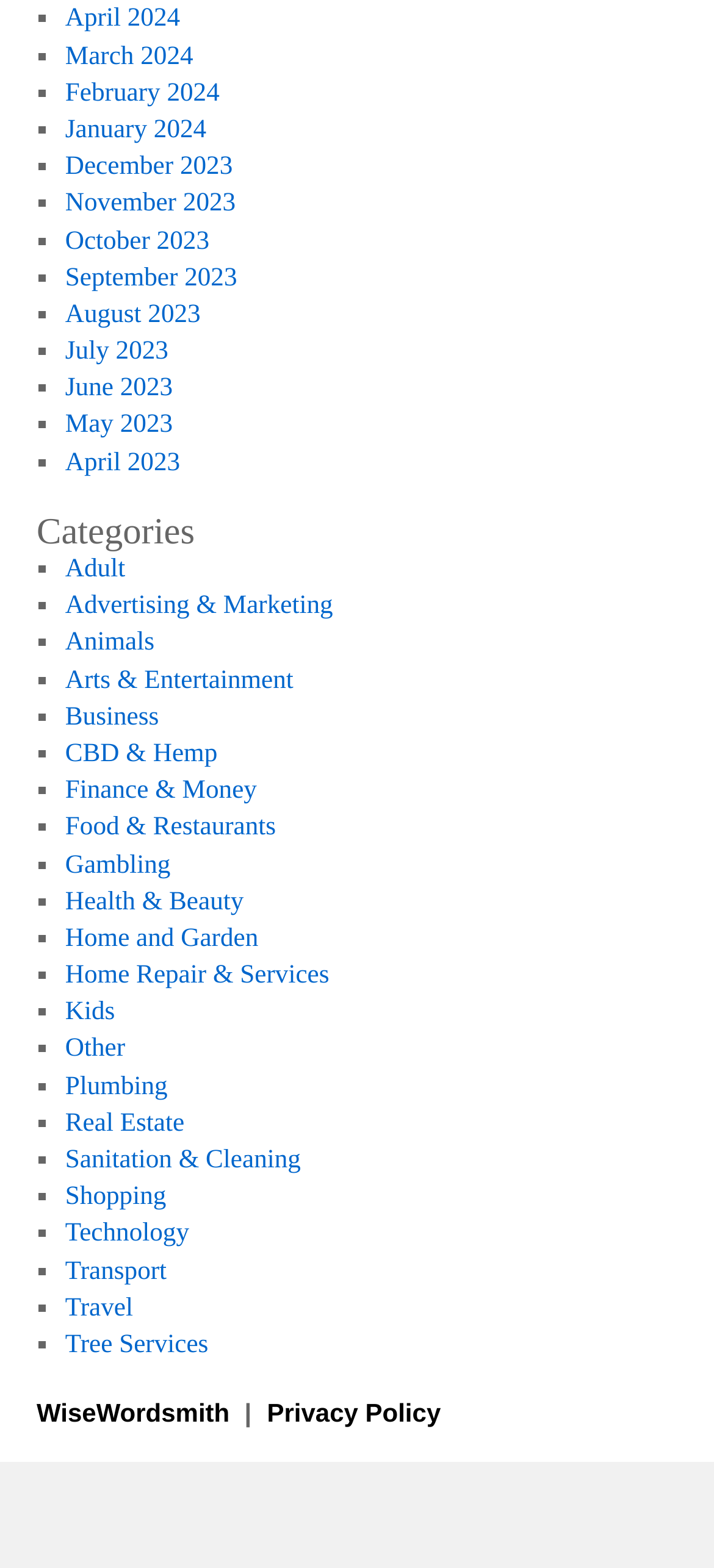Find the bounding box coordinates of the clickable element required to execute the following instruction: "Go to Adult". Provide the coordinates as four float numbers between 0 and 1, i.e., [left, top, right, bottom].

[0.091, 0.354, 0.175, 0.372]